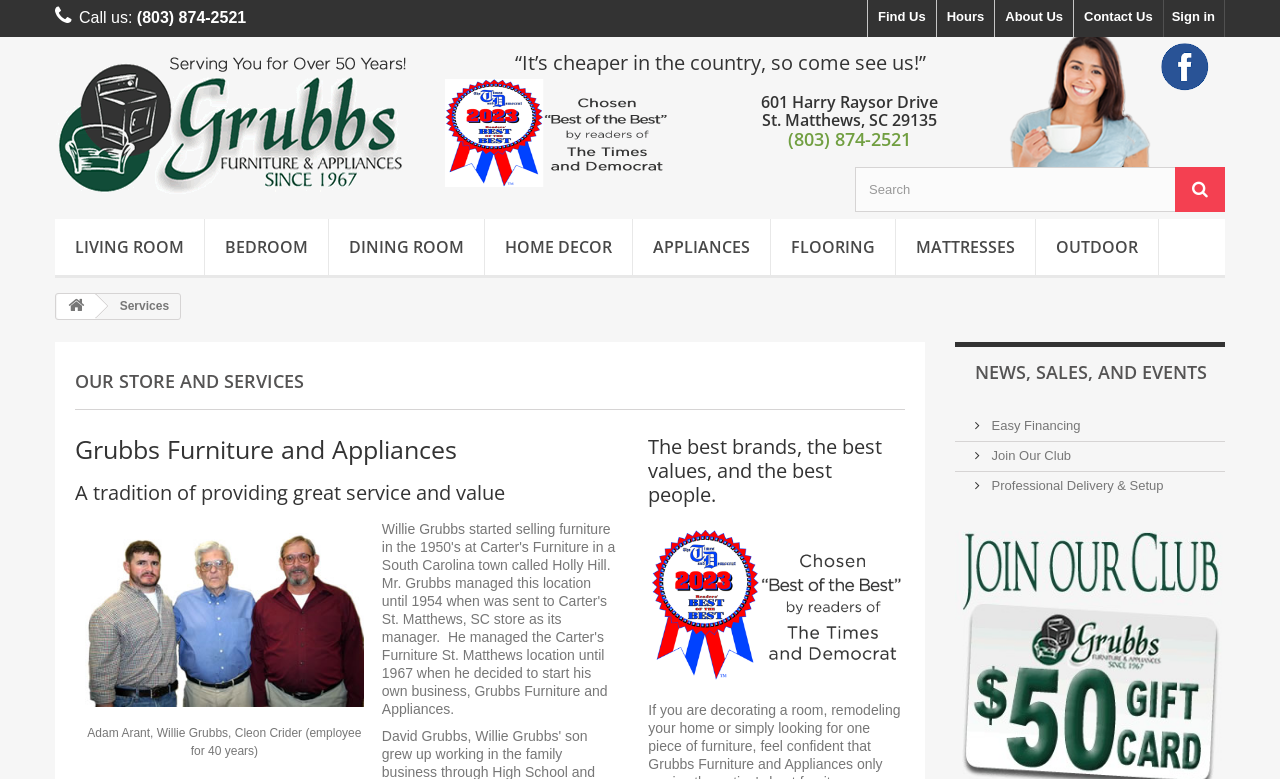Please predict the bounding box coordinates of the element's region where a click is necessary to complete the following instruction: "Visit the About Us page". The coordinates should be represented by four float numbers between 0 and 1, i.e., [left, top, right, bottom].

[0.778, 0.0, 0.838, 0.047]